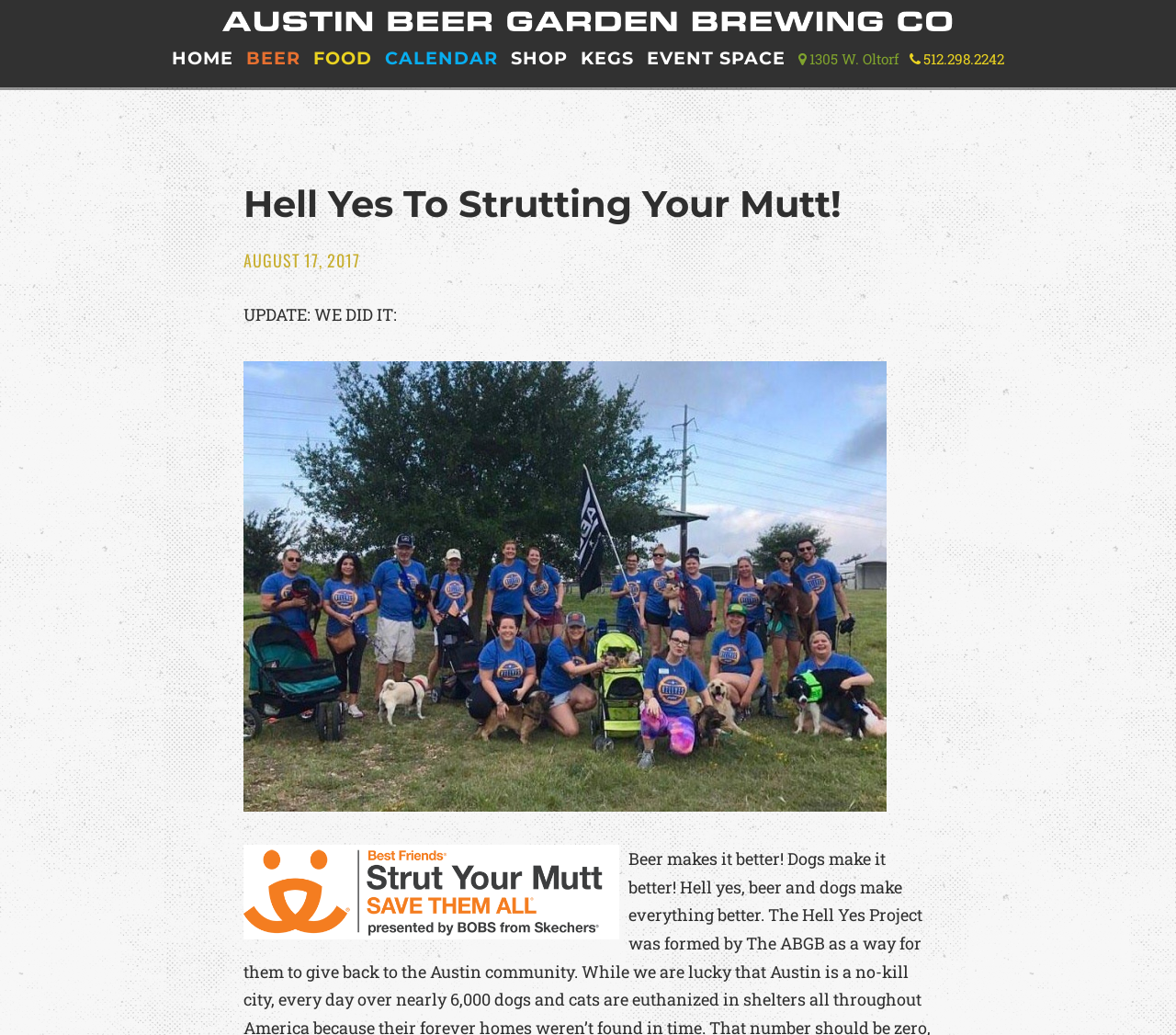Respond with a single word or short phrase to the following question: 
What is the name of the organization?

The ABGB